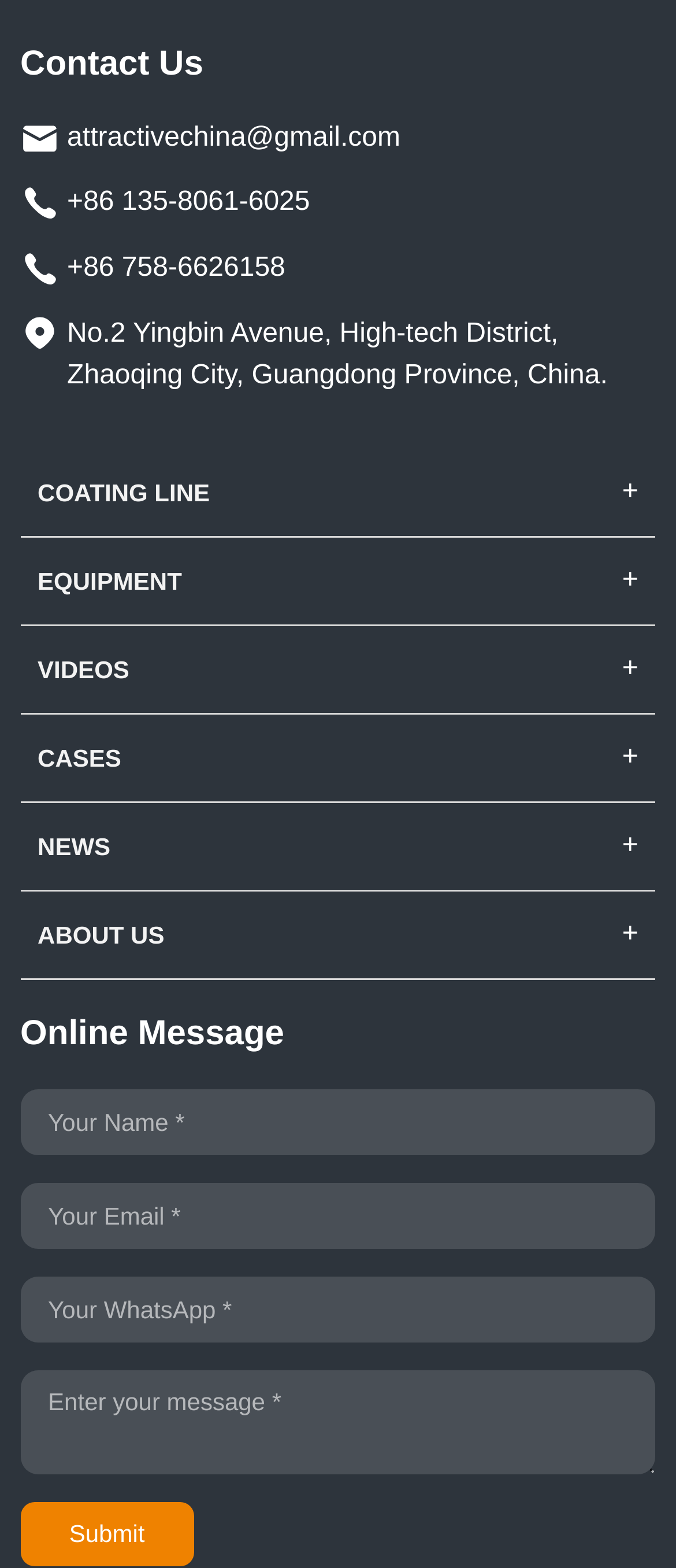What is the company's contact email?
Your answer should be a single word or phrase derived from the screenshot.

attractivechina@gmail.com